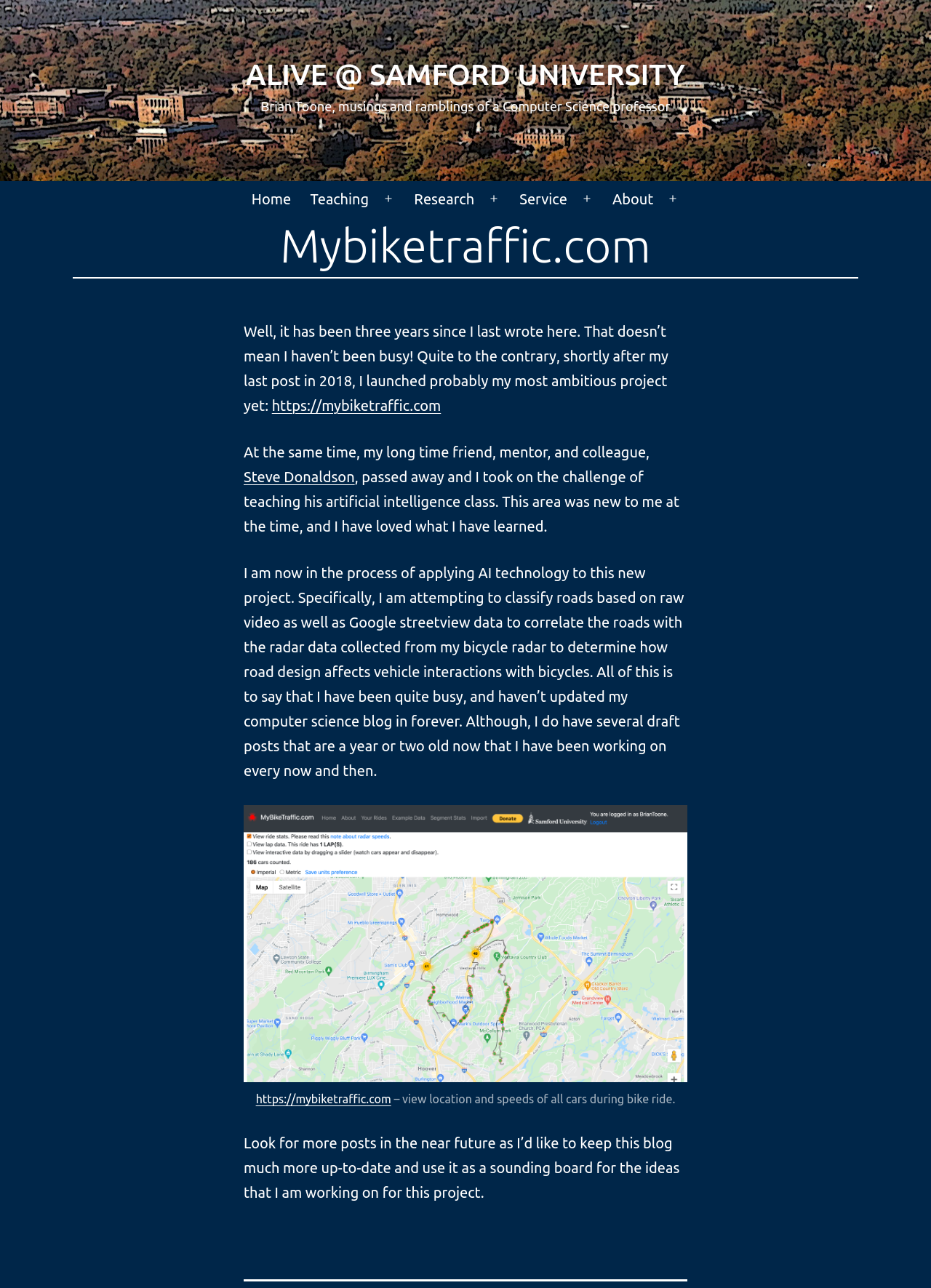Using details from the image, please answer the following question comprehensively:
What is the purpose of the professor's bicycle radar?

The purpose of the professor's bicycle radar is mentioned in the static text element 'to determine how road design affects vehicle interactions with bicycles' which is located in the main content area of the webpage. The radar data is collected from the bicycle radar to correlate with the road design.